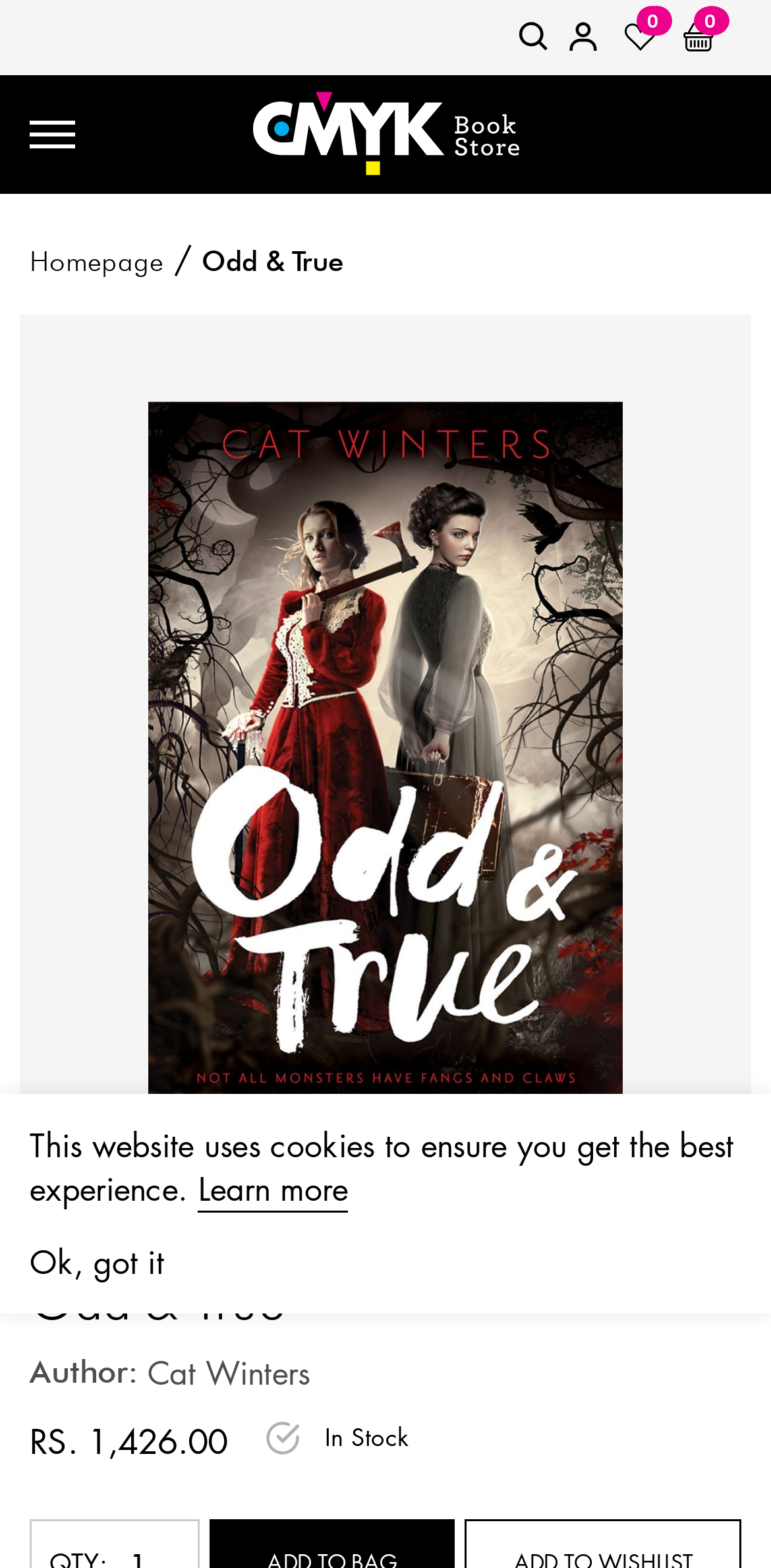Extract the bounding box coordinates for the UI element described as: "Homepage".

[0.038, 0.156, 0.212, 0.177]